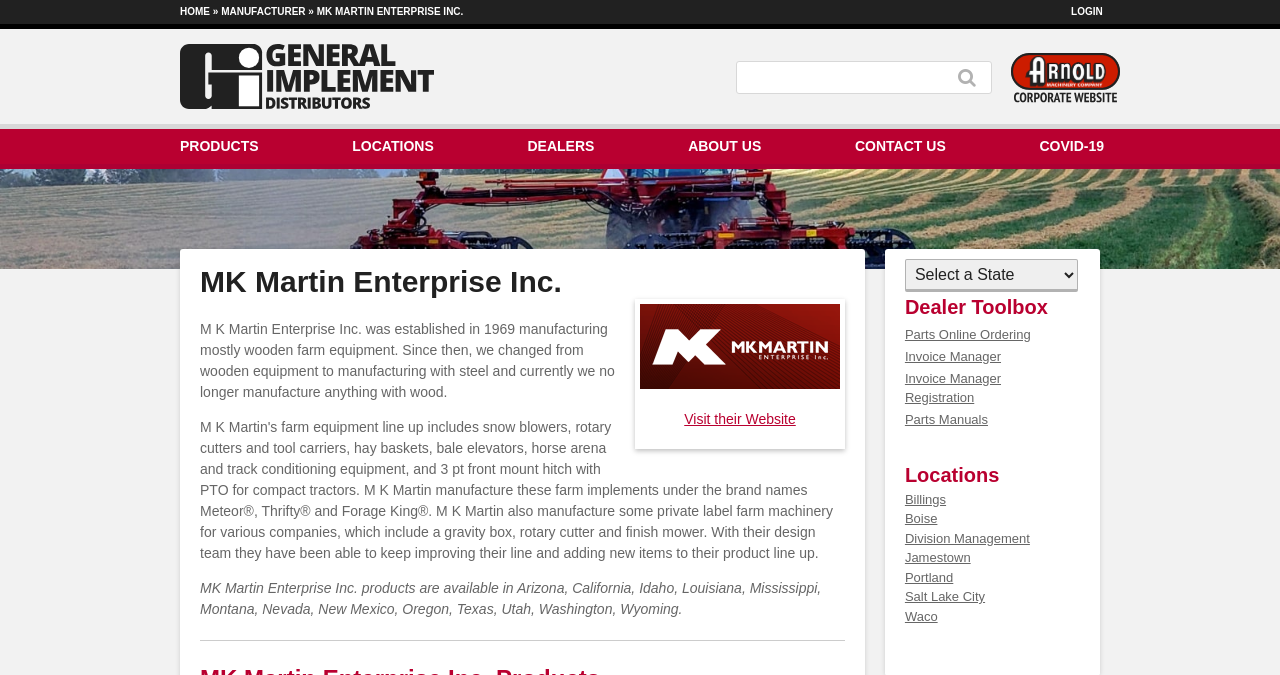Identify the bounding box of the HTML element described as: "Salt Lake City".

[0.707, 0.873, 0.77, 0.895]